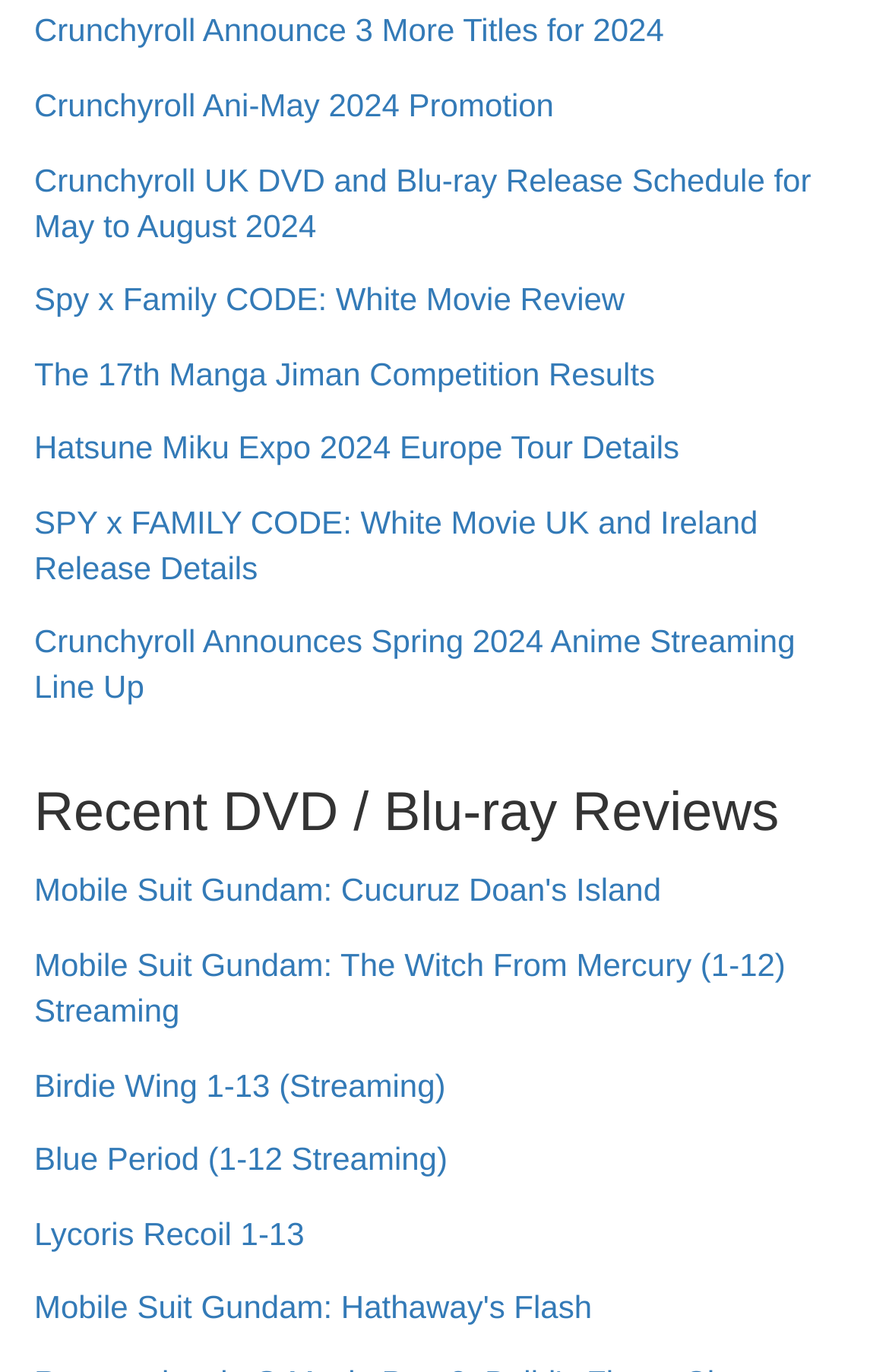Ascertain the bounding box coordinates for the UI element detailed here: "Mobile Suit Gundam: Hathaway's Flash". The coordinates should be provided as [left, top, right, bottom] with each value being a float between 0 and 1.

[0.038, 0.936, 0.666, 0.991]